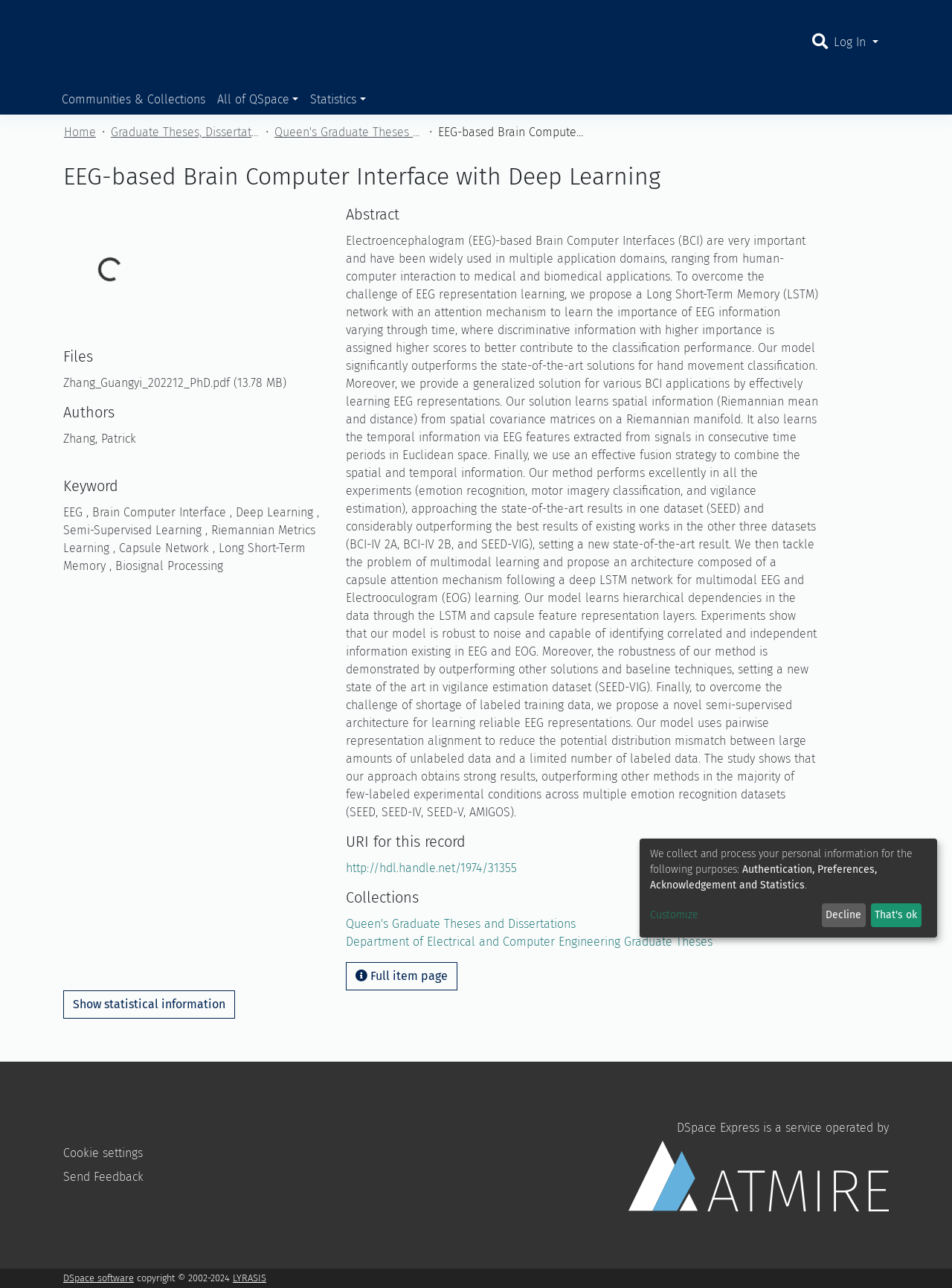What is the name of the department?
We need a detailed and meticulous answer to the question.

I found the department's name by looking at the 'Collections' section, which is a heading on the webpage. Under this heading, I found a link to the department's name, which is 'Department of Electrical and Computer Engineering Graduate Theses'.